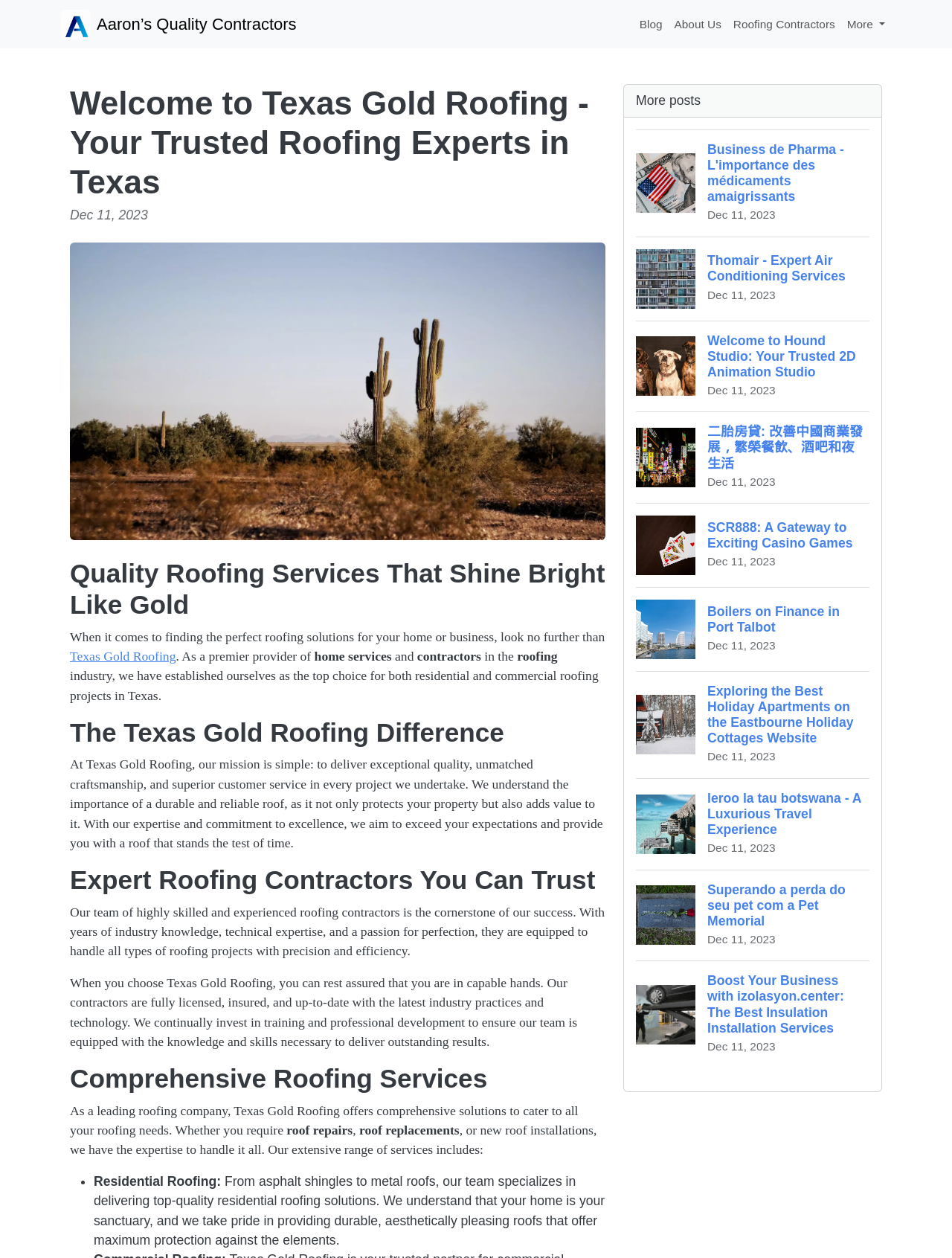Please determine the bounding box coordinates of the element's region to click in order to carry out the following instruction: "Click the 'About Us' link". The coordinates should be four float numbers between 0 and 1, i.e., [left, top, right, bottom].

[0.702, 0.008, 0.764, 0.031]